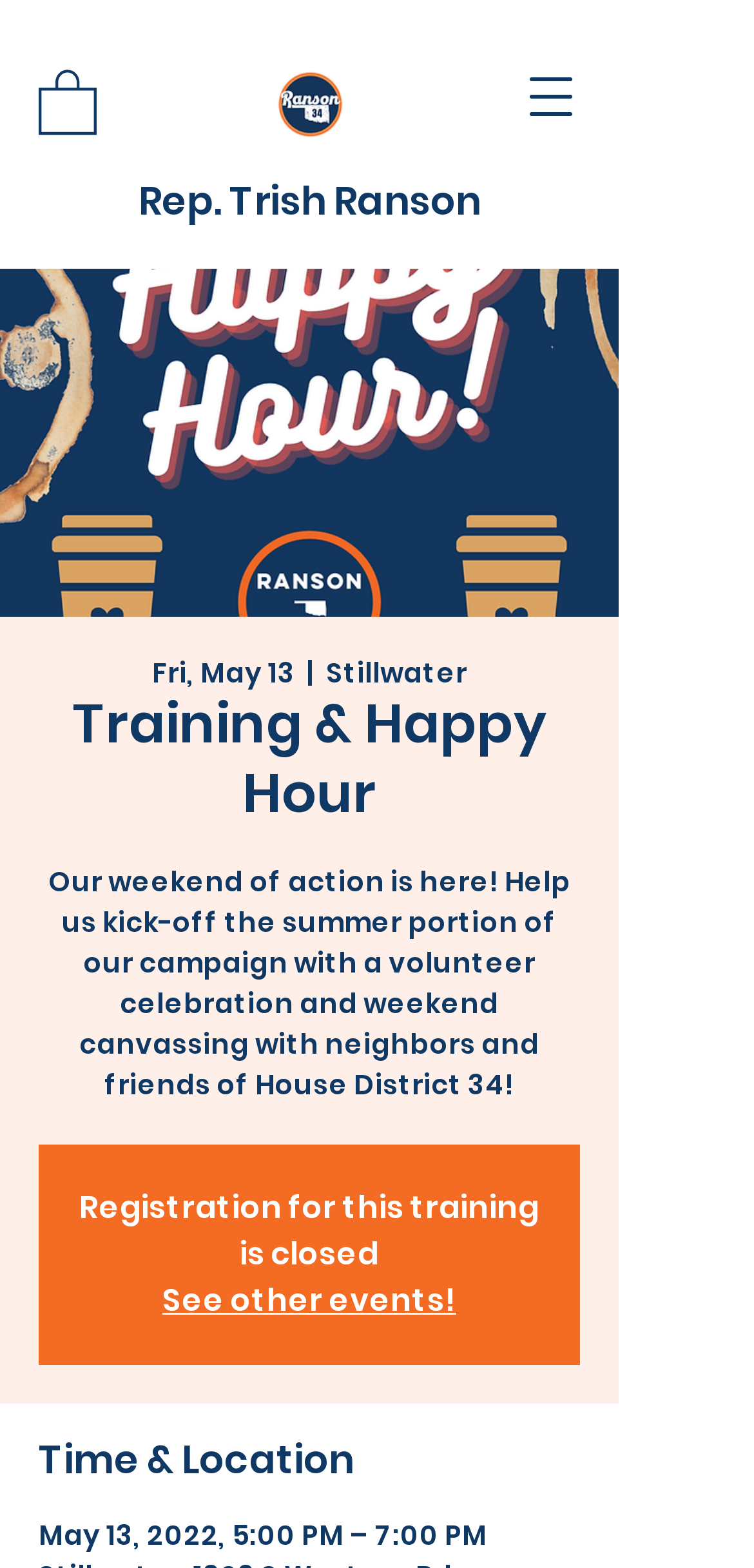What is the name of the representative mentioned on the page?
Based on the visual, give a brief answer using one word or a short phrase.

Trish Ranson